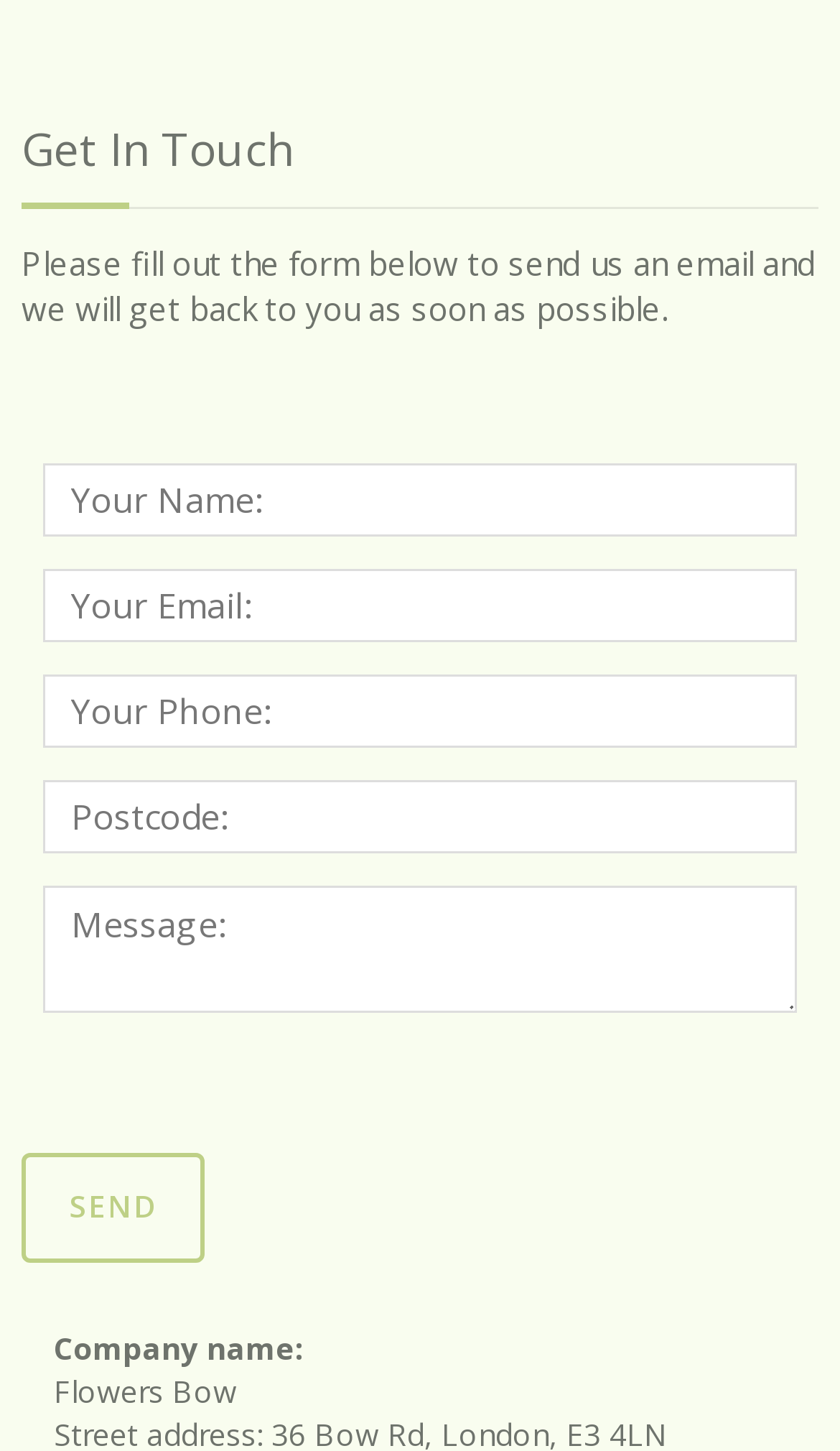What is the company name?
Refer to the image and give a detailed answer to the question.

The company name is 'Flowers Bow', as indicated by the static text at the bottom of the page.